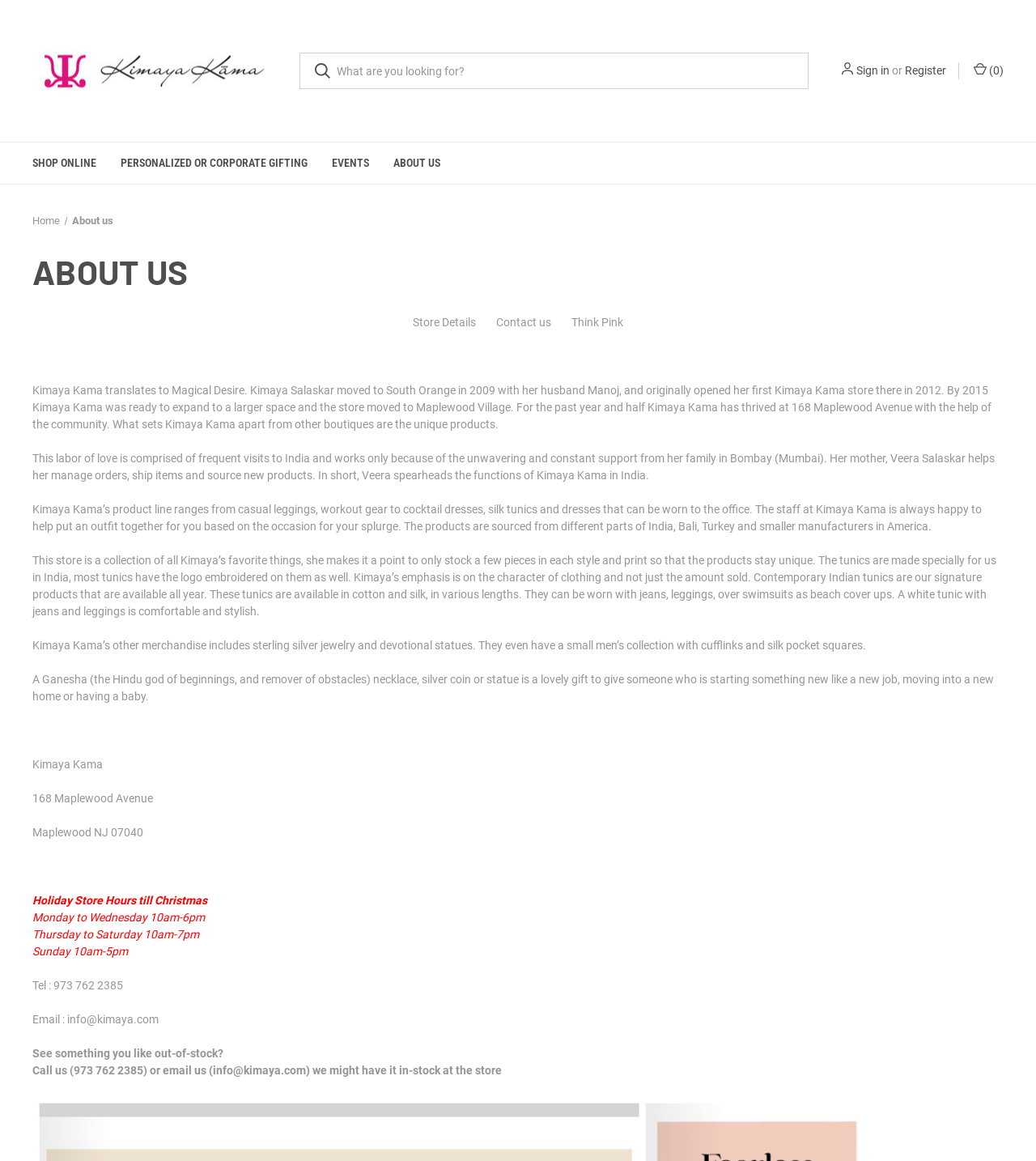Where is the store located?
Please provide a detailed answer to the question.

The store is located in Maplewood, New Jersey, as indicated by the address '168 Maplewood Avenue, Maplewood NJ 07040'.